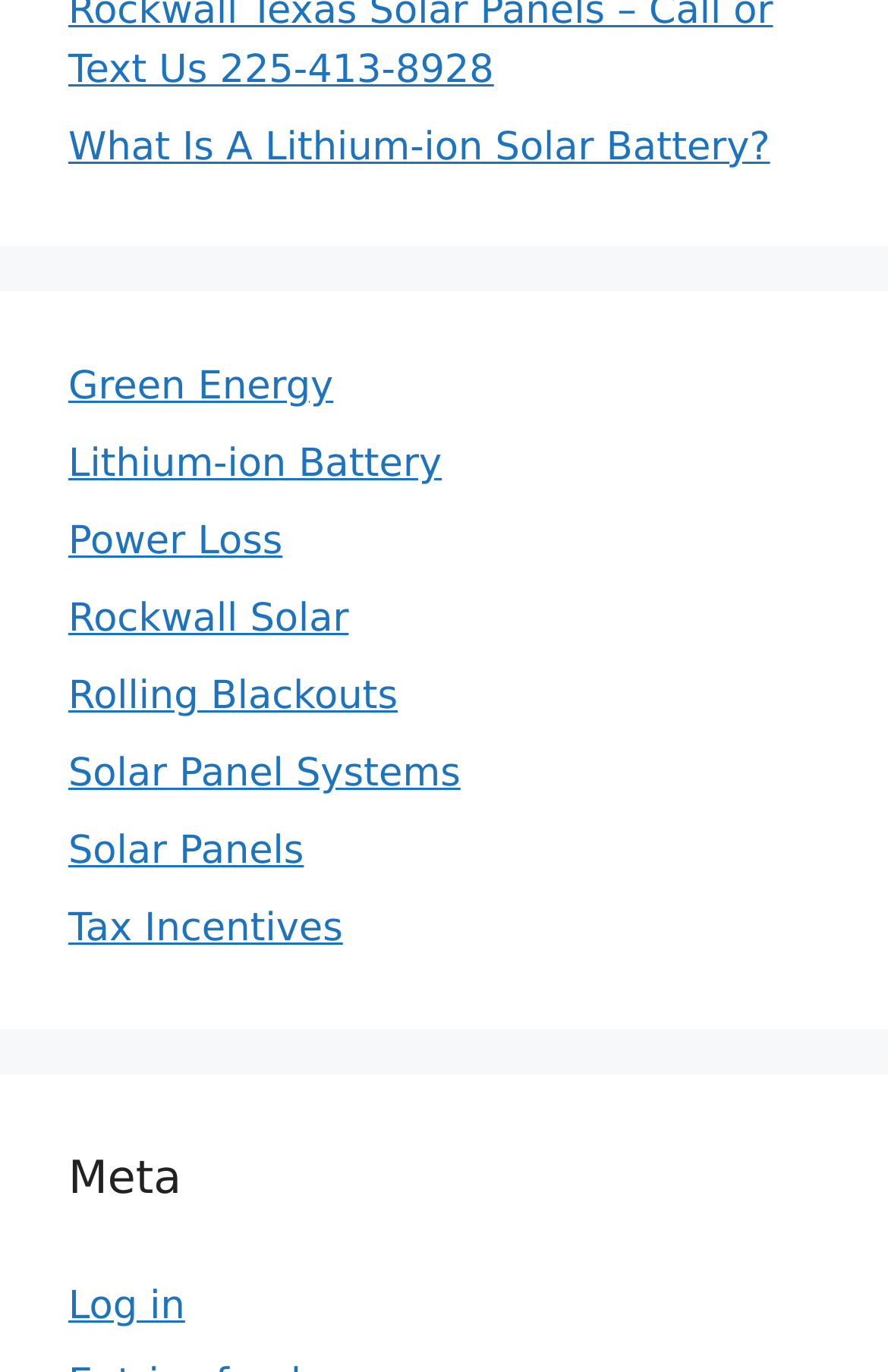Could you please study the image and provide a detailed answer to the question:
How many links are there under the 'complementary' section?

The 'complementary' section has links with text 'Green Energy', 'Lithium-ion Battery', 'Power Loss', 'Rockwall Solar', 'Rolling Blackouts', 'Solar Panel Systems', 'Solar Panels', and 'Tax Incentives', which makes a total of 8 links.